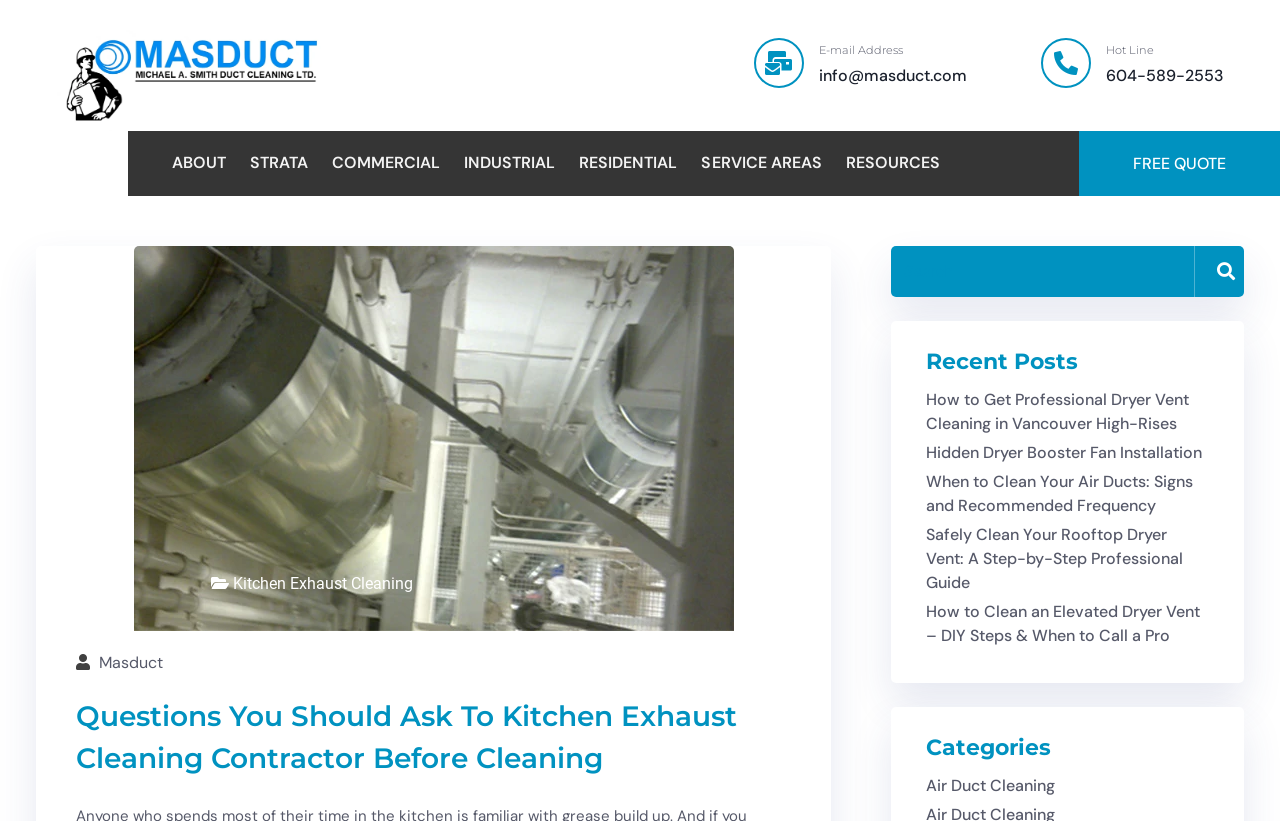Convey a detailed summary of the webpage, mentioning all key elements.

This webpage appears to be a blog or article page from a company called Masduct, which provides kitchen exhaust cleaning services. At the top of the page, there is a navigation menu with links to different sections of the website, including "ABOUT", "STRATA", "COMMERCIAL", and others. Below the navigation menu, there is a call-to-action button "FREE QUOTE" on the right side.

The main content of the page is an article titled "Questions You Should Ask To Kitchen Exhaust Cleaning Contractor Before Cleaning", which is also the title of the webpage. The article has a brief introduction, and below it, there are links to related topics, including "Kitchen Exhaust Cleaning" and the date of publication, "Mar, 29".

On the right side of the page, there is a search bar with a magnifying glass icon. Below the search bar, there is a section titled "Recent Posts" with links to five recent articles, including "How to Get Professional Dryer Vent Cleaning in Vancouver High-Rises" and "When to Clean Your Air Ducts: Signs and Recommended Frequency". Further down, there is a section titled "Categories" with a link to "Air Duct Cleaning".

At the top-right corner of the page, there is contact information, including an email address "info@masduct.com" and a phone number "604-589-2553".